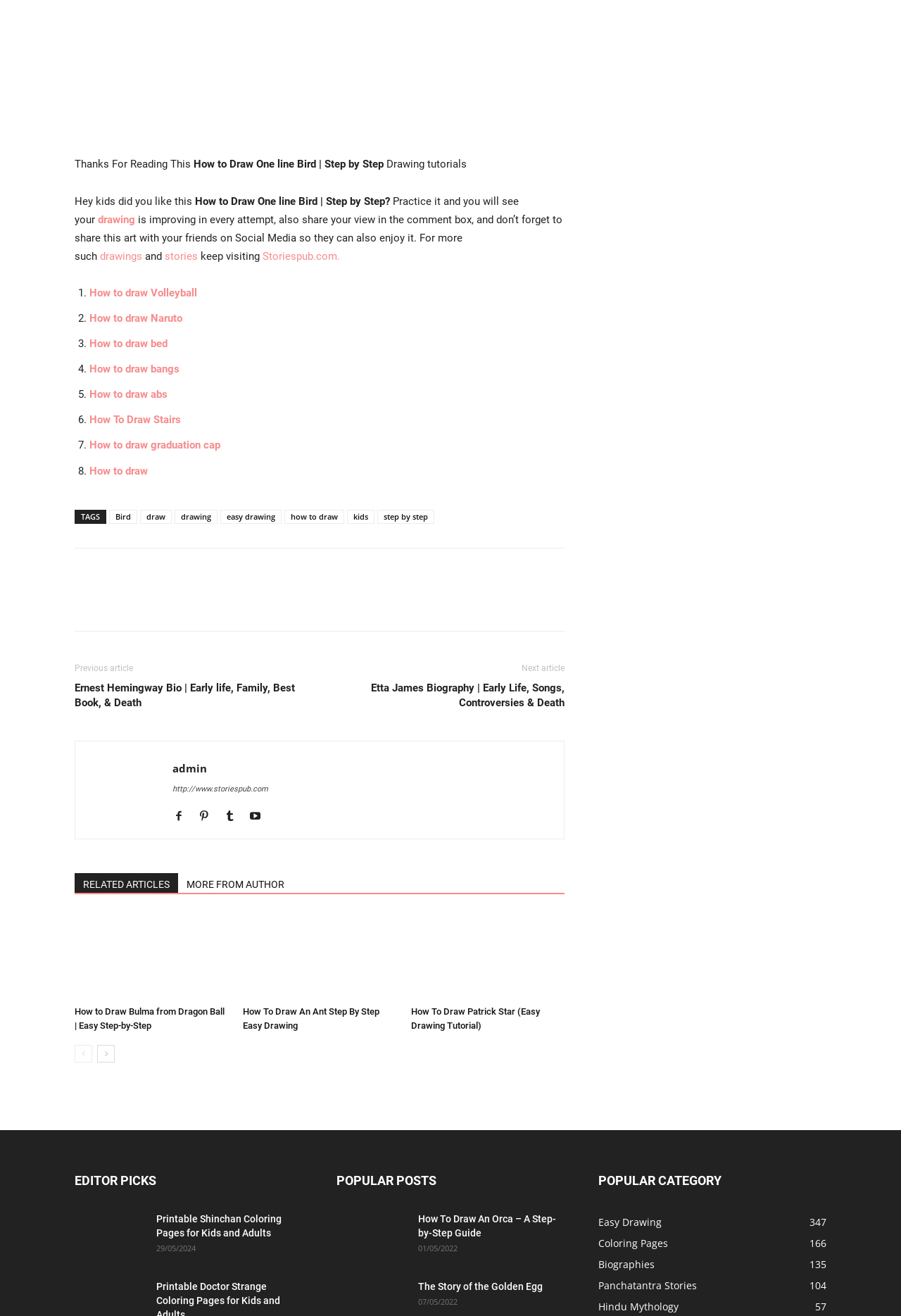Please locate the bounding box coordinates of the element that needs to be clicked to achieve the following instruction: "Check out 'RELATED ARTICLES MORE FROM AUTHOR'". The coordinates should be four float numbers between 0 and 1, i.e., [left, top, right, bottom].

[0.083, 0.663, 0.627, 0.679]